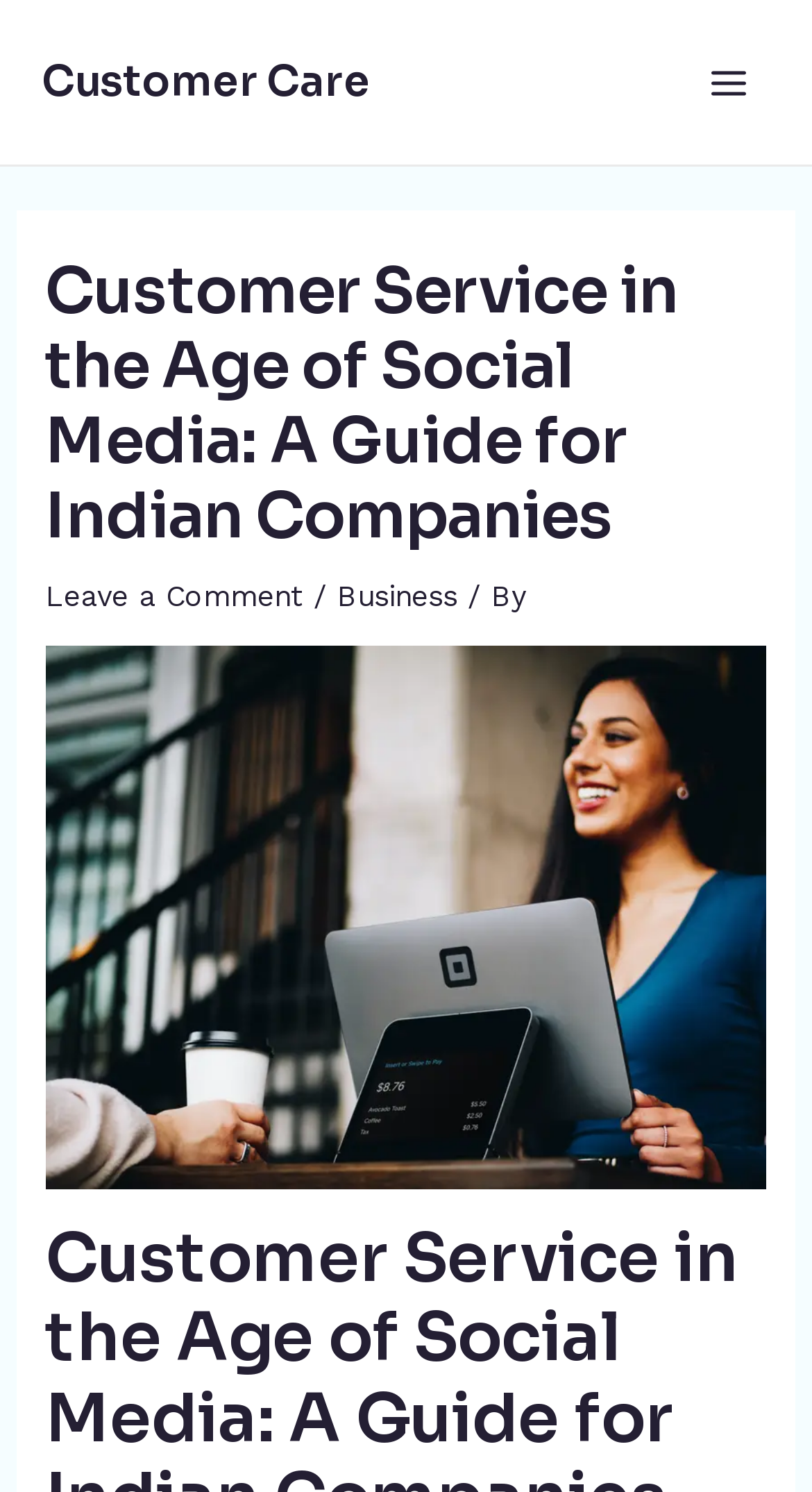Consider the image and give a detailed and elaborate answer to the question: 
What is the purpose of the 'Main Menu' button?

The 'Main Menu' button has an 'expanded' property set to False, indicating that it is currently collapsed. This suggests that the purpose of the button is to expand or collapse the main menu.